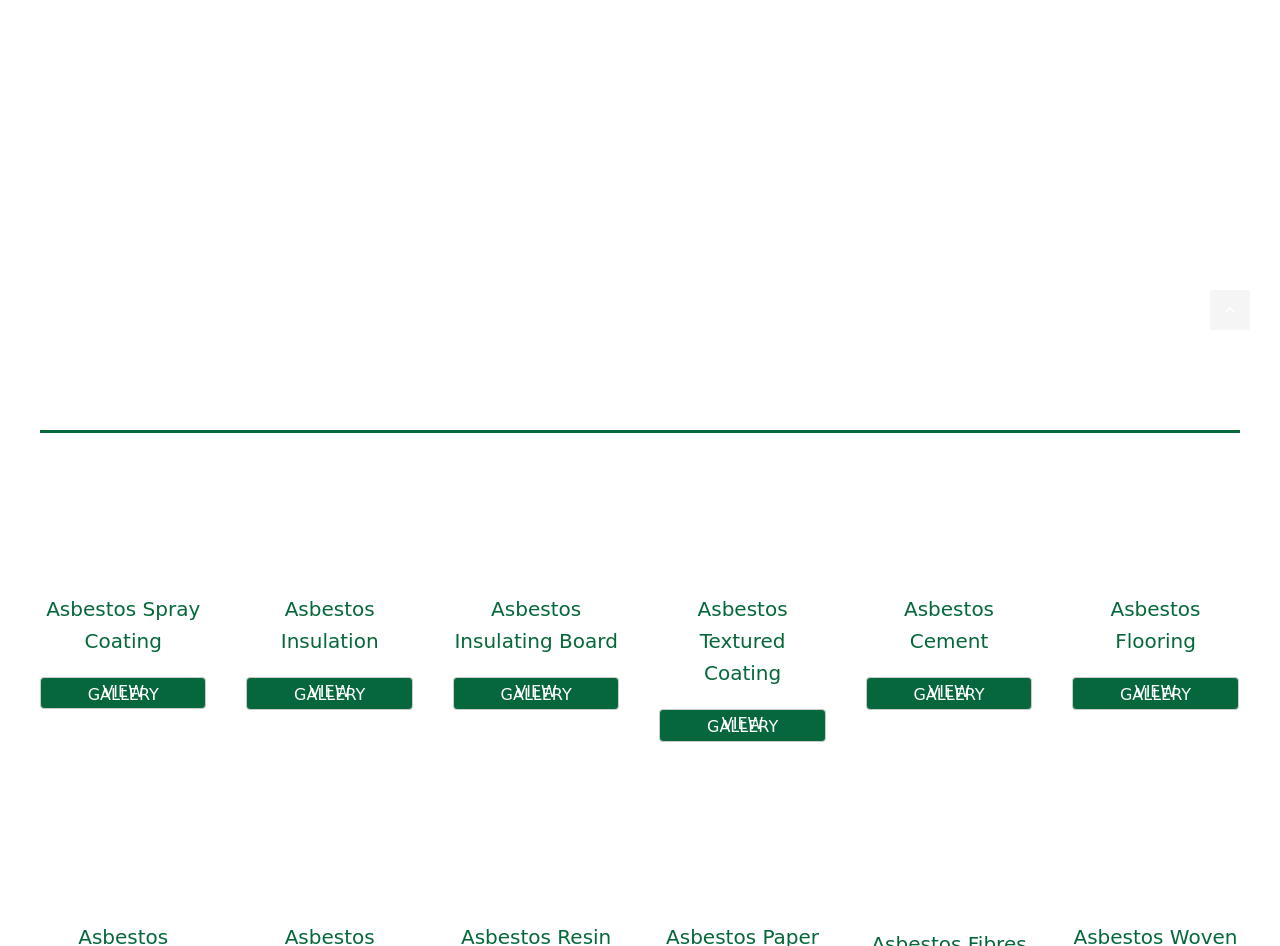How many types of asbestos products are shown?
Based on the image, give a one-word or short phrase answer.

10